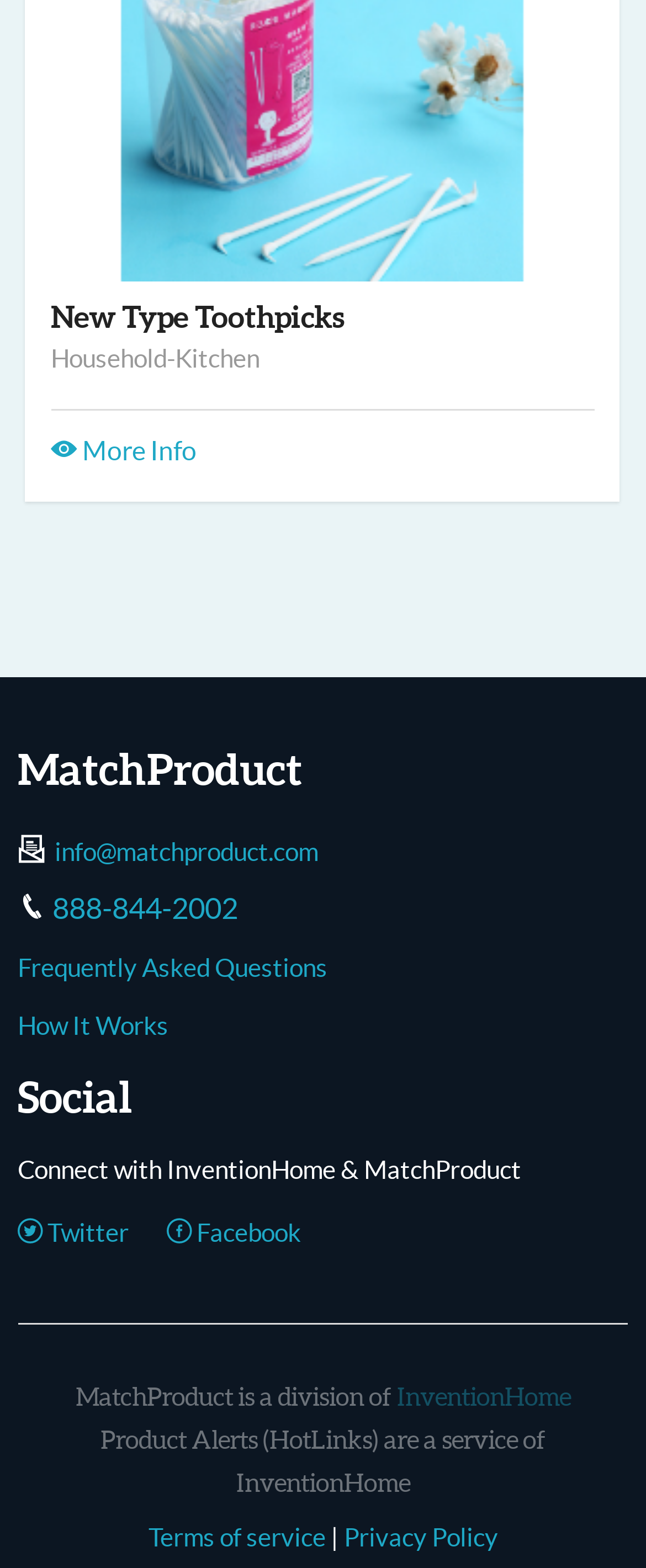What is the parent company of MatchProduct?
Based on the image, give a one-word or short phrase answer.

InventionHome